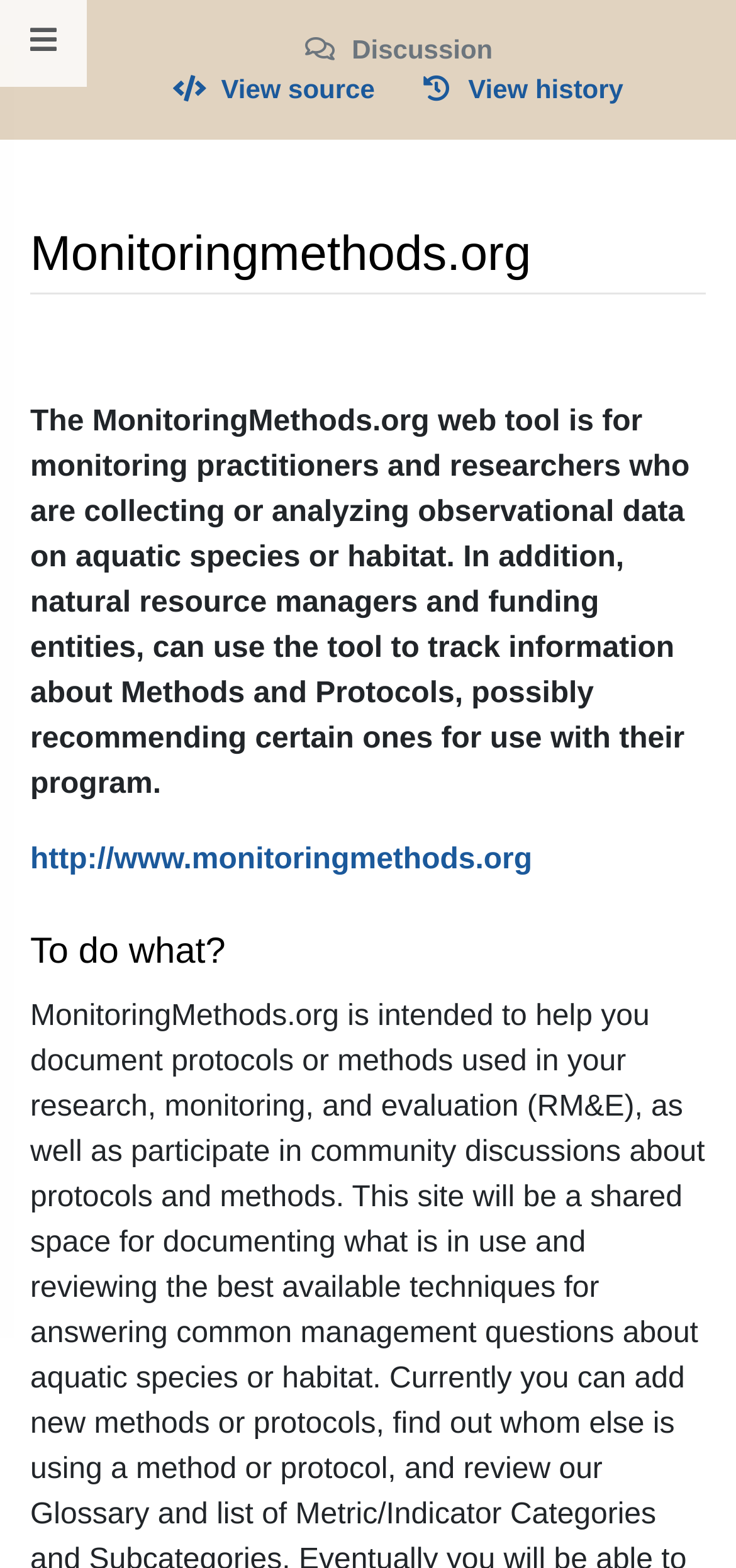What is the purpose of MonitoringMethods.org?
Please respond to the question with a detailed and well-explained answer.

Based on the webpage content, it is clear that MonitoringMethods.org is a web tool for monitoring practitioners and researchers who are collecting or analyzing observational data on aquatic species or habitat. The tool is also useful for natural resource managers and funding entities to track information about methods and protocols.